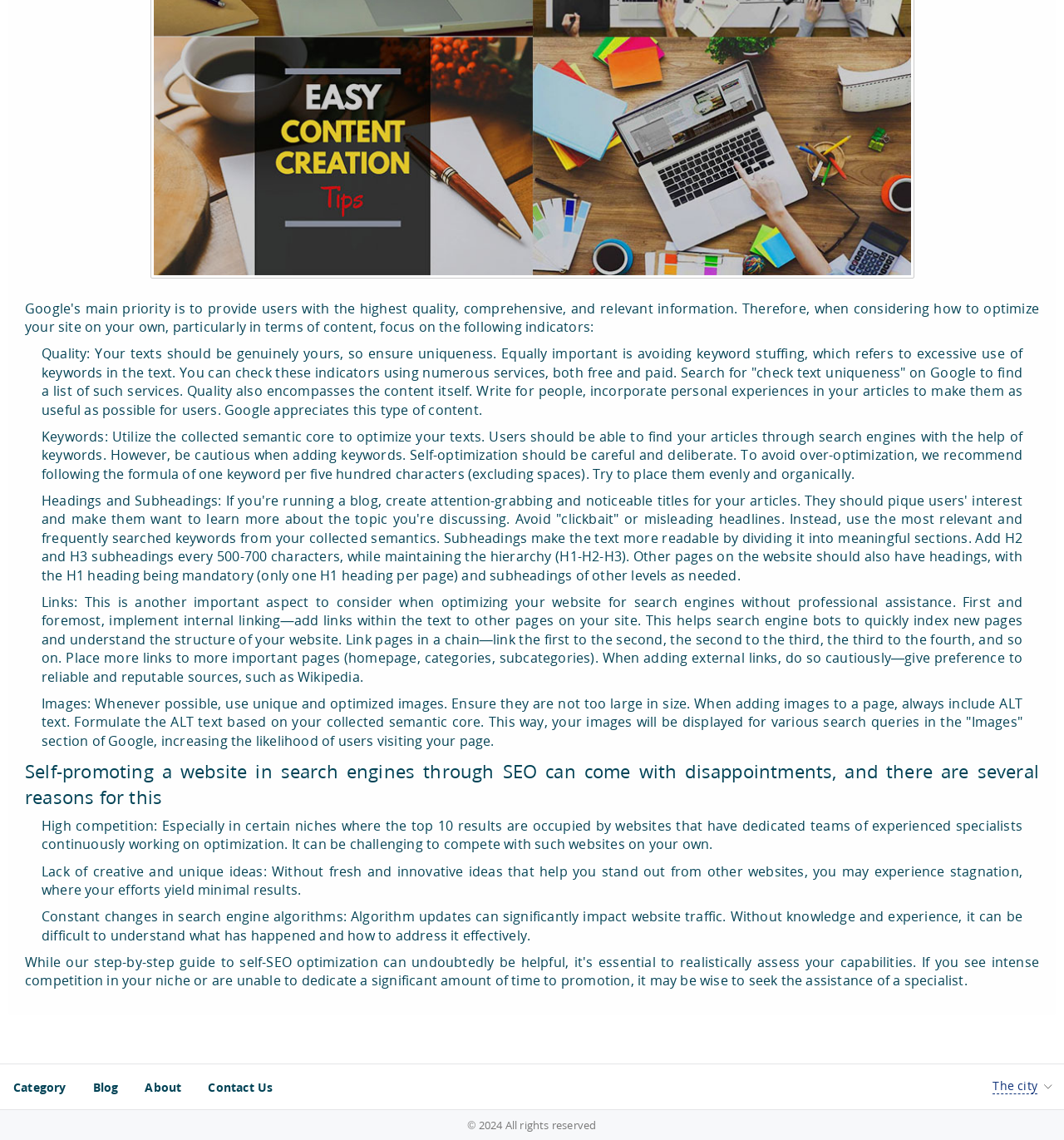Using the element description Category, predict the bounding box coordinates for the UI element. Provide the coordinates in (top-left x, top-left y, bottom-right x, bottom-right y) format with values ranging from 0 to 1.

[0.0, 0.941, 0.075, 0.967]